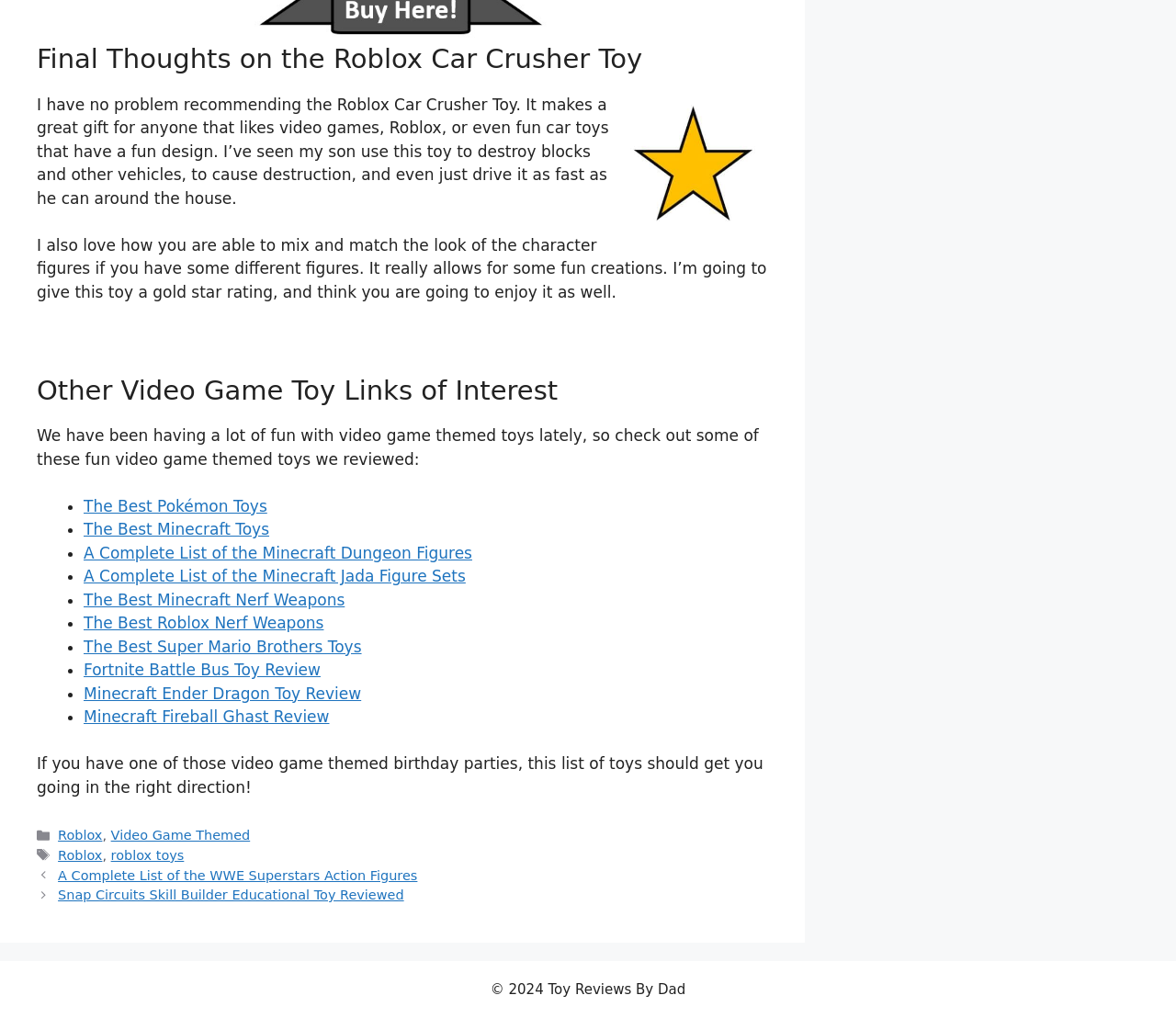Please find the bounding box coordinates of the element that needs to be clicked to perform the following instruction: "View the 'Posts' navigation". The bounding box coordinates should be four float numbers between 0 and 1, represented as [left, top, right, bottom].

[0.031, 0.851, 0.653, 0.89]